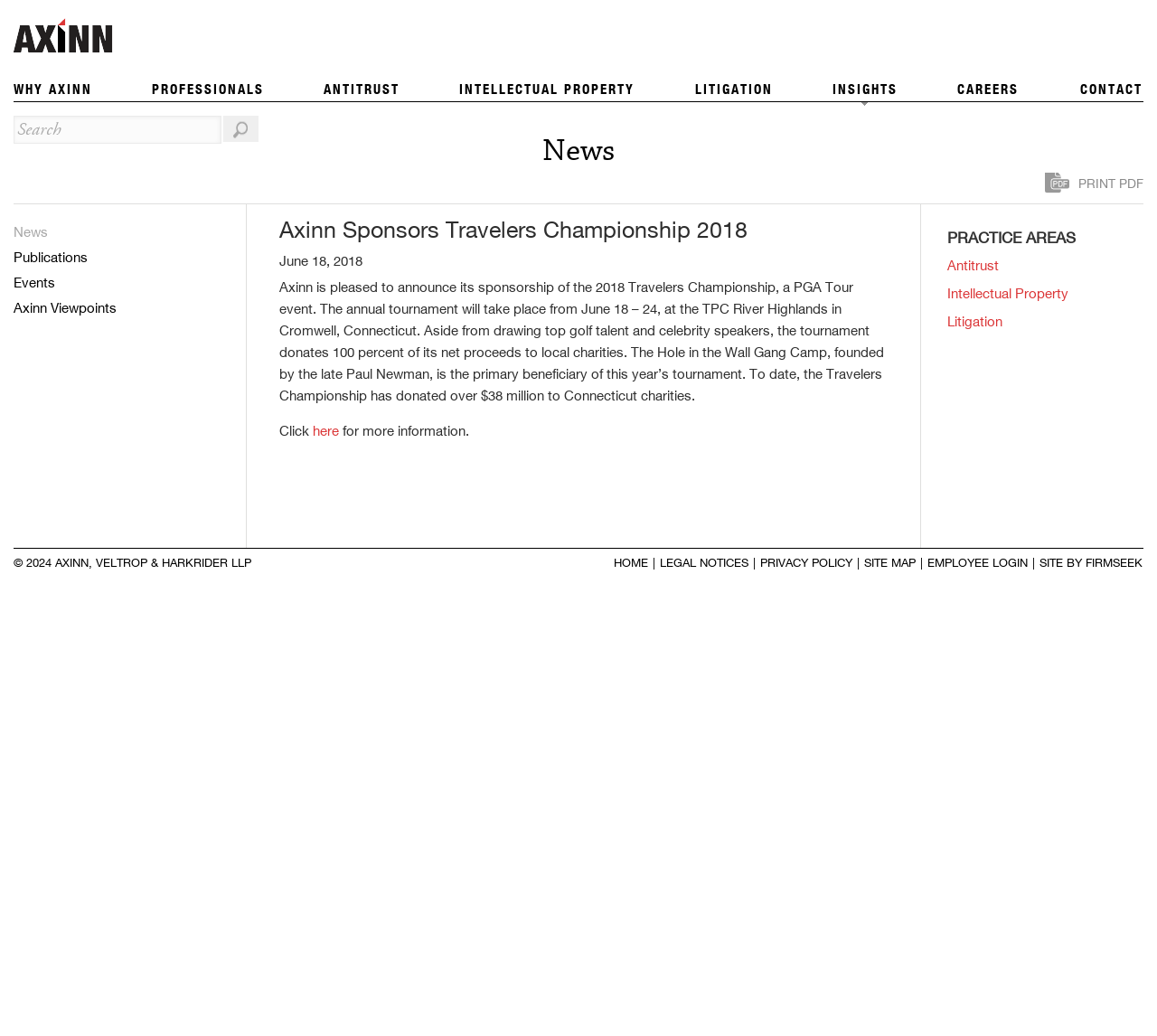Identify the bounding box coordinates for the UI element that matches this description: "here".

[0.27, 0.41, 0.293, 0.423]